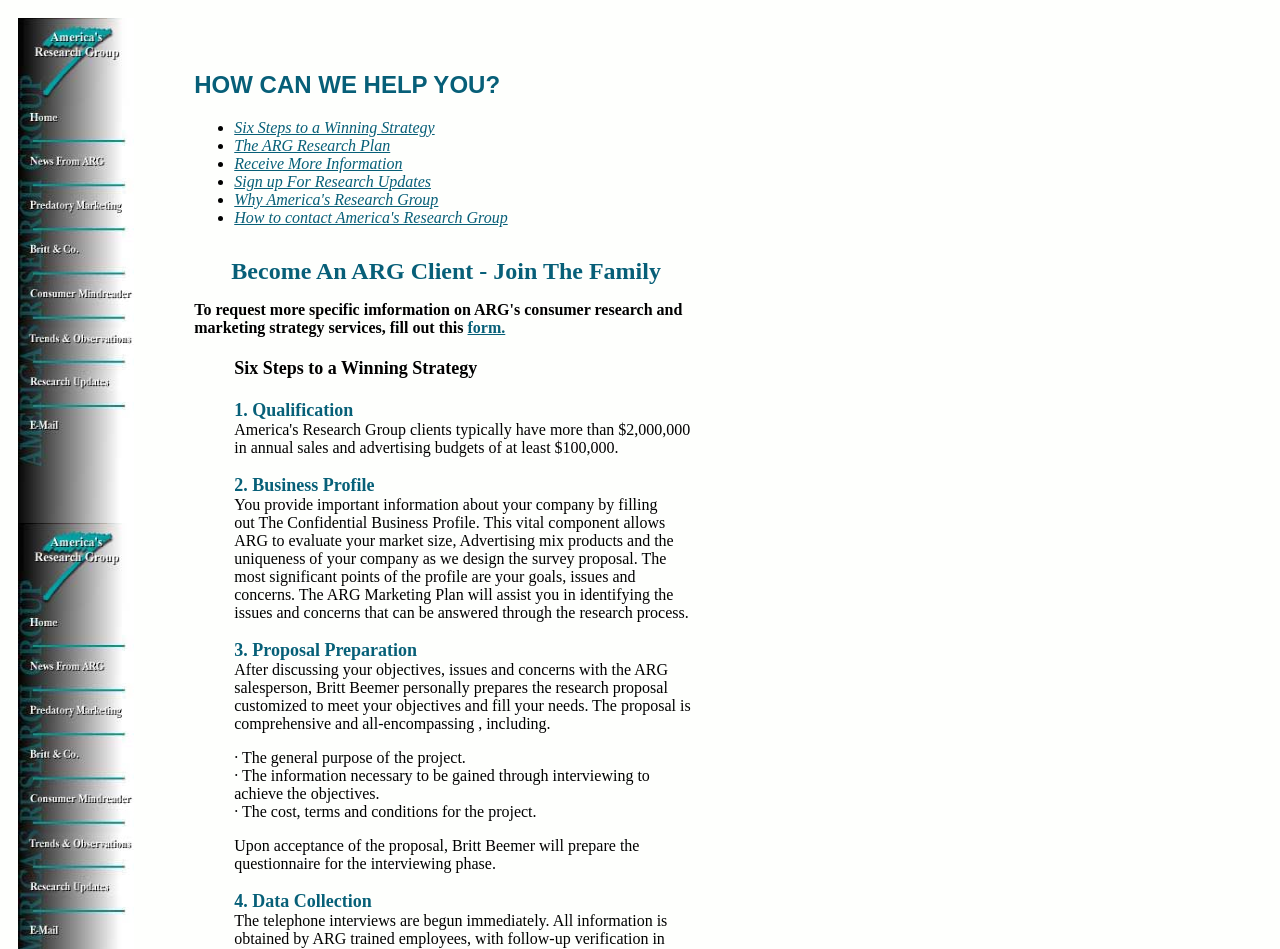Using the information from the screenshot, answer the following question thoroughly:
What services does America's Research Group offer?

Based on the webpage, America's Research Group provides various services including marketing plan, advertising, product and merchandising, identifying competition, and assessing image. These services are mentioned in the 'HOW CAN WE HELP YOU?' section, which lists six steps to a winning strategy.